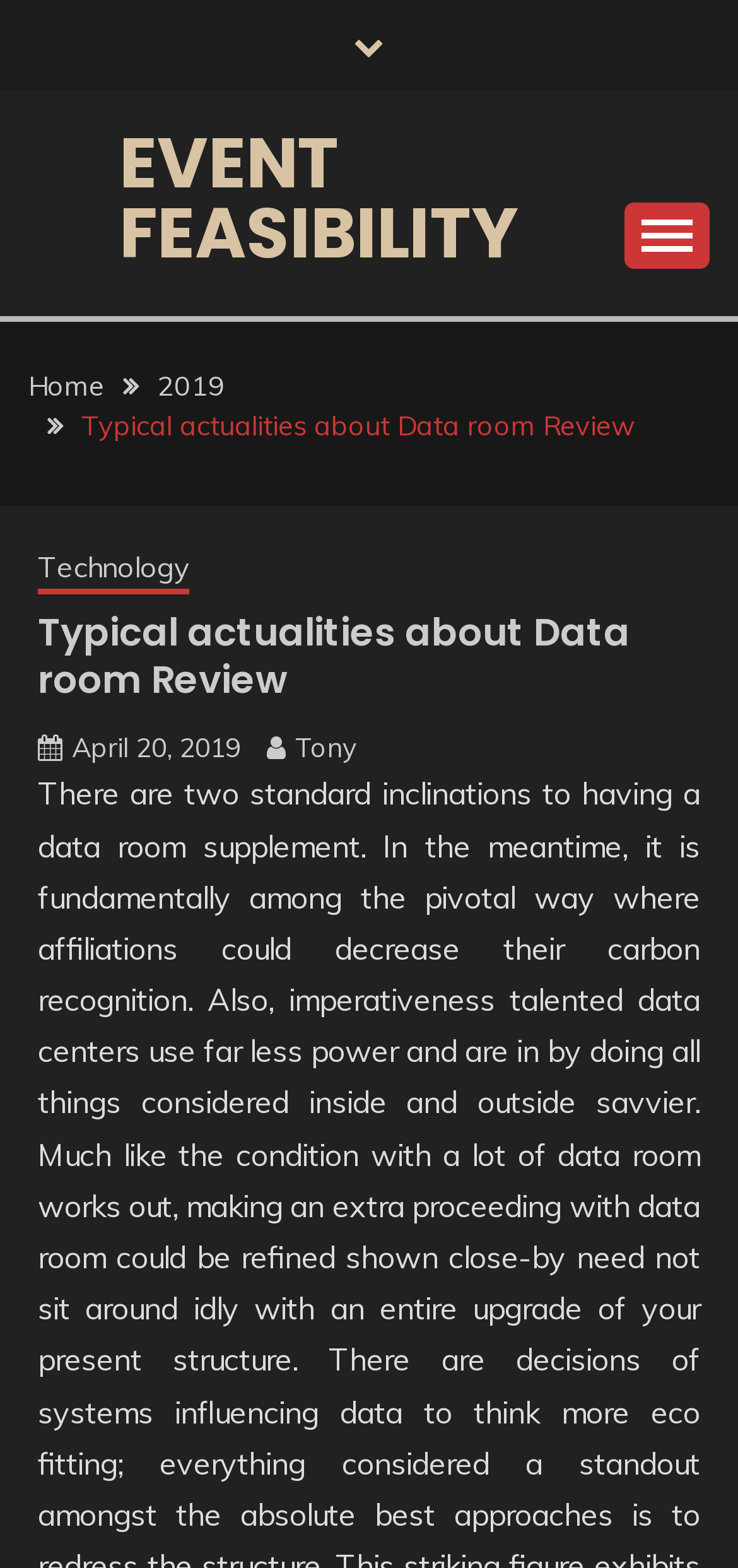How many links are there in the breadcrumbs navigation section?
Deliver a detailed and extensive answer to the question.

I counted the number of links in the breadcrumbs navigation section and found four links: 'Home', '2019', 'Typical actualities about Data room Review', and 'Technology'.